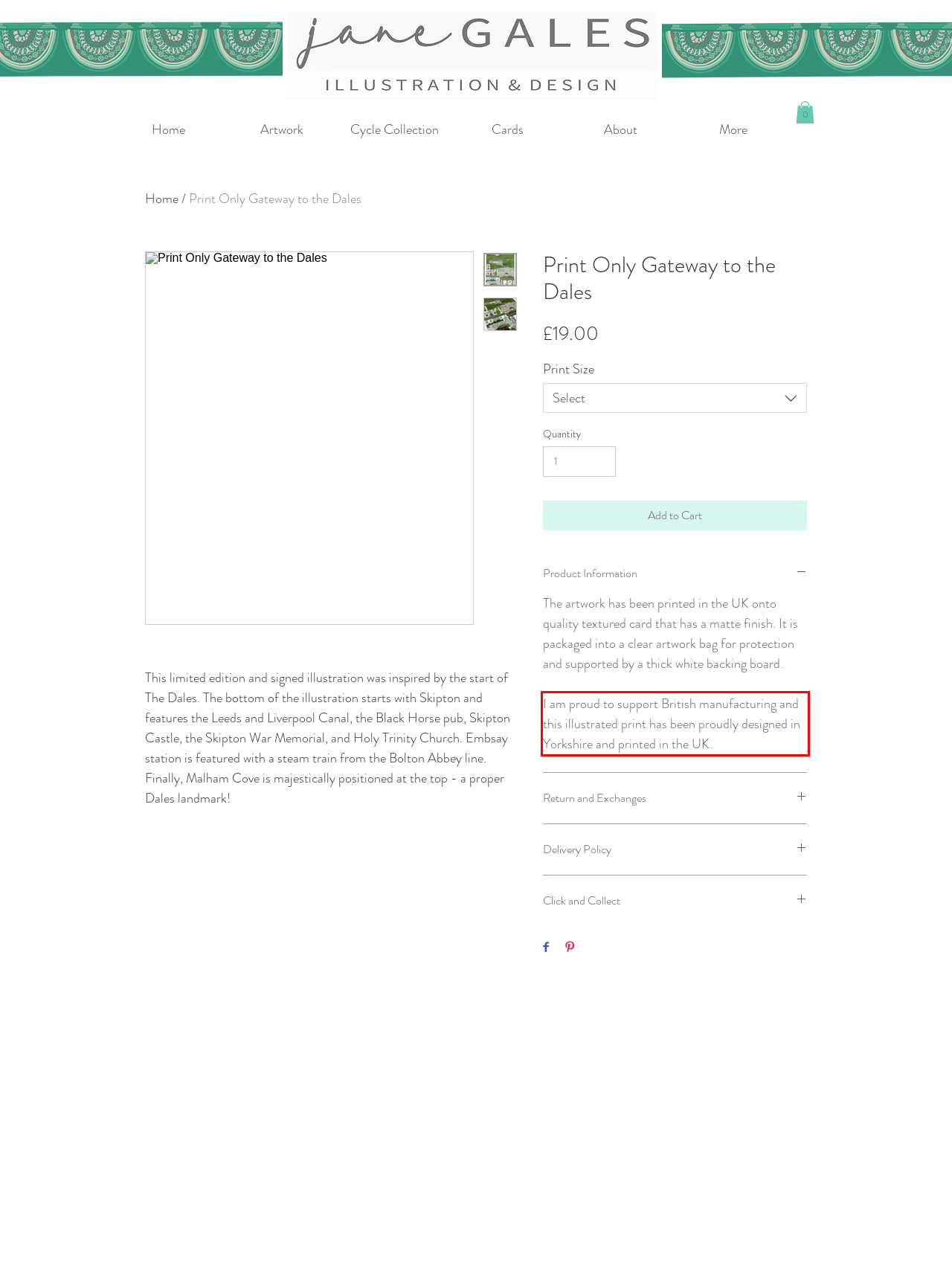Please recognize and transcribe the text located inside the red bounding box in the webpage image.

I am proud to support British manufacturing and this illustrated print has been proudly designed in Yorkshire and printed in the UK.